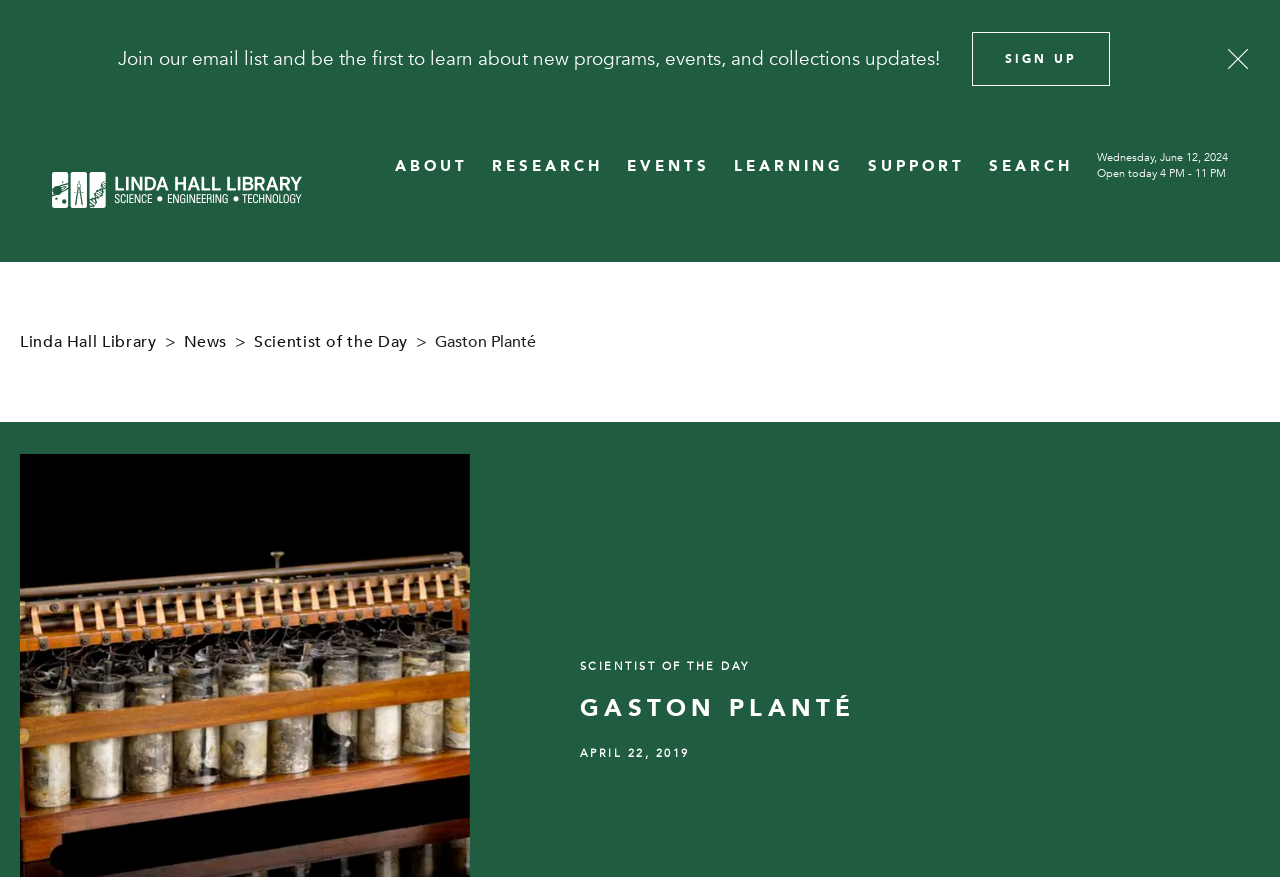Determine the bounding box coordinates of the region to click in order to accomplish the following instruction: "Close the notification". Provide the coordinates as four float numbers between 0 and 1, specifically [left, top, right, bottom].

[0.959, 0.056, 0.975, 0.079]